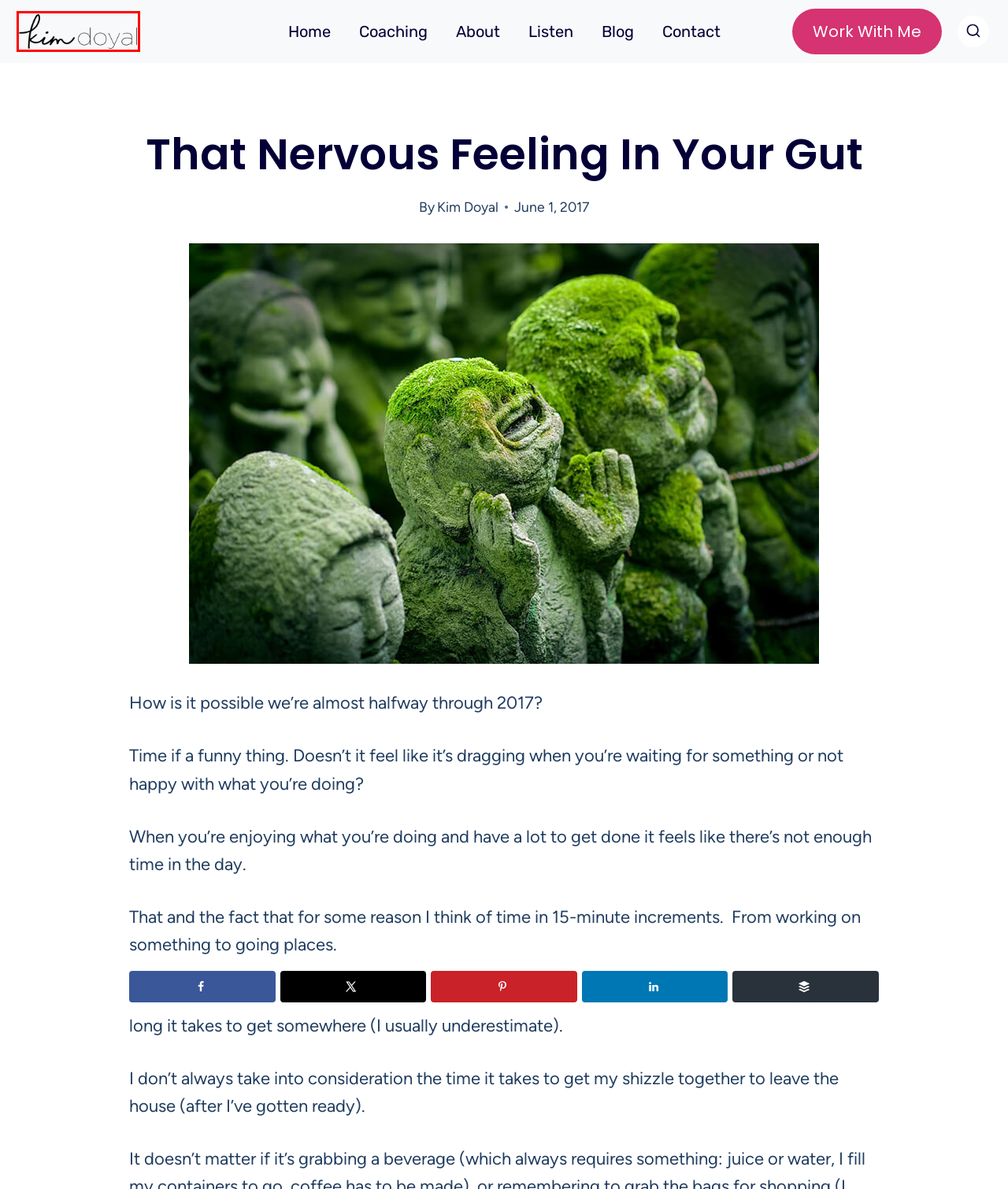Consider the screenshot of a webpage with a red bounding box and select the webpage description that best describes the new page that appears after clicking the element inside the red box. Here are the candidates:
A. Home | Kim Doyal
B. Contact | Kim Doyal
C. Buffer - Publishing
D. Kim Doyal, Author At Kim Doyal
E. Podcast | Kim Doyal
F. Blog | Kim Doyal
G. Coaching | Kim Doyal
H. About | Kim Doyal

A